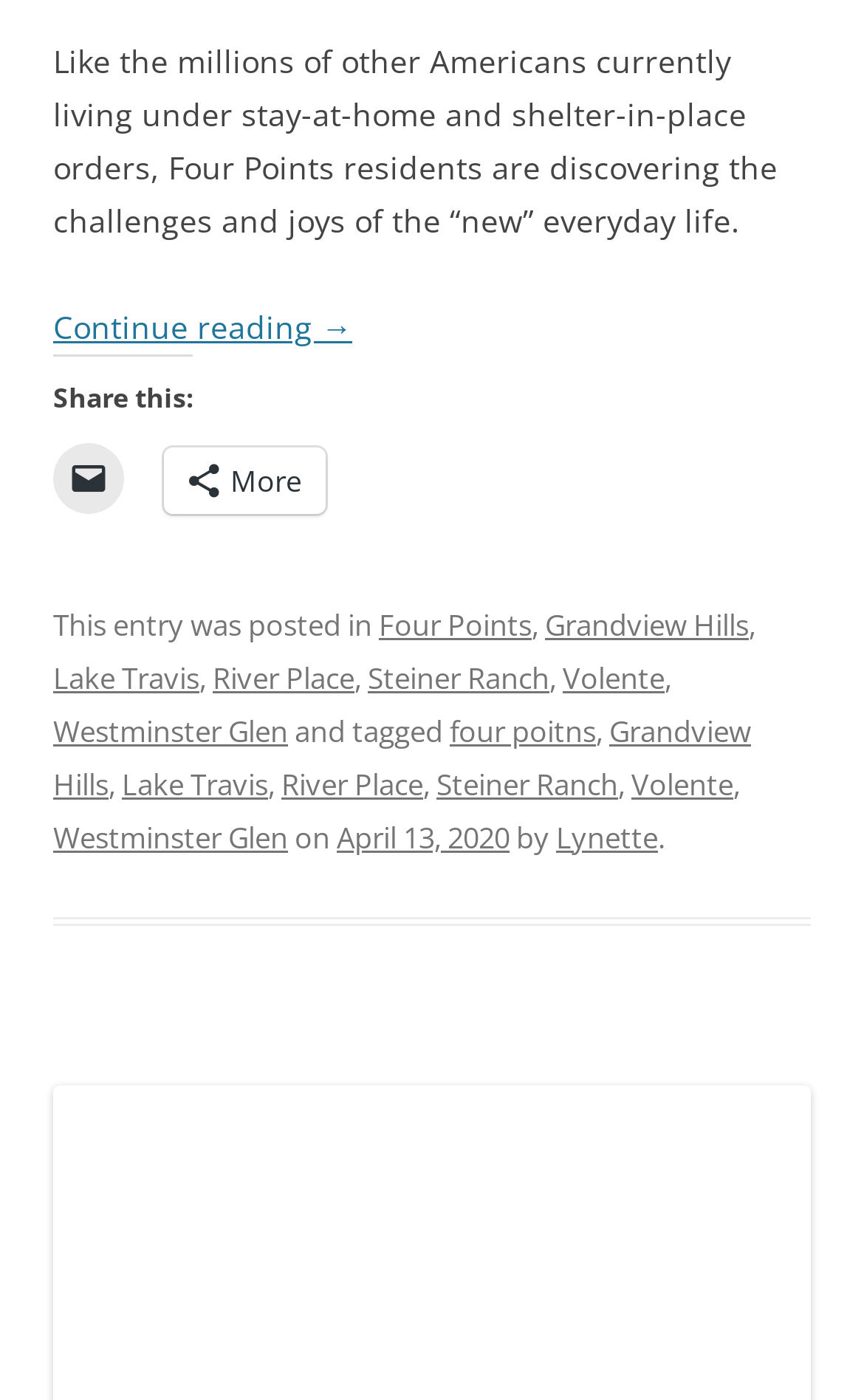Identify the bounding box coordinates of the clickable section necessary to follow the following instruction: "view May 2020". The coordinates should be presented as four float numbers from 0 to 1, i.e., [left, top, right, bottom].

None